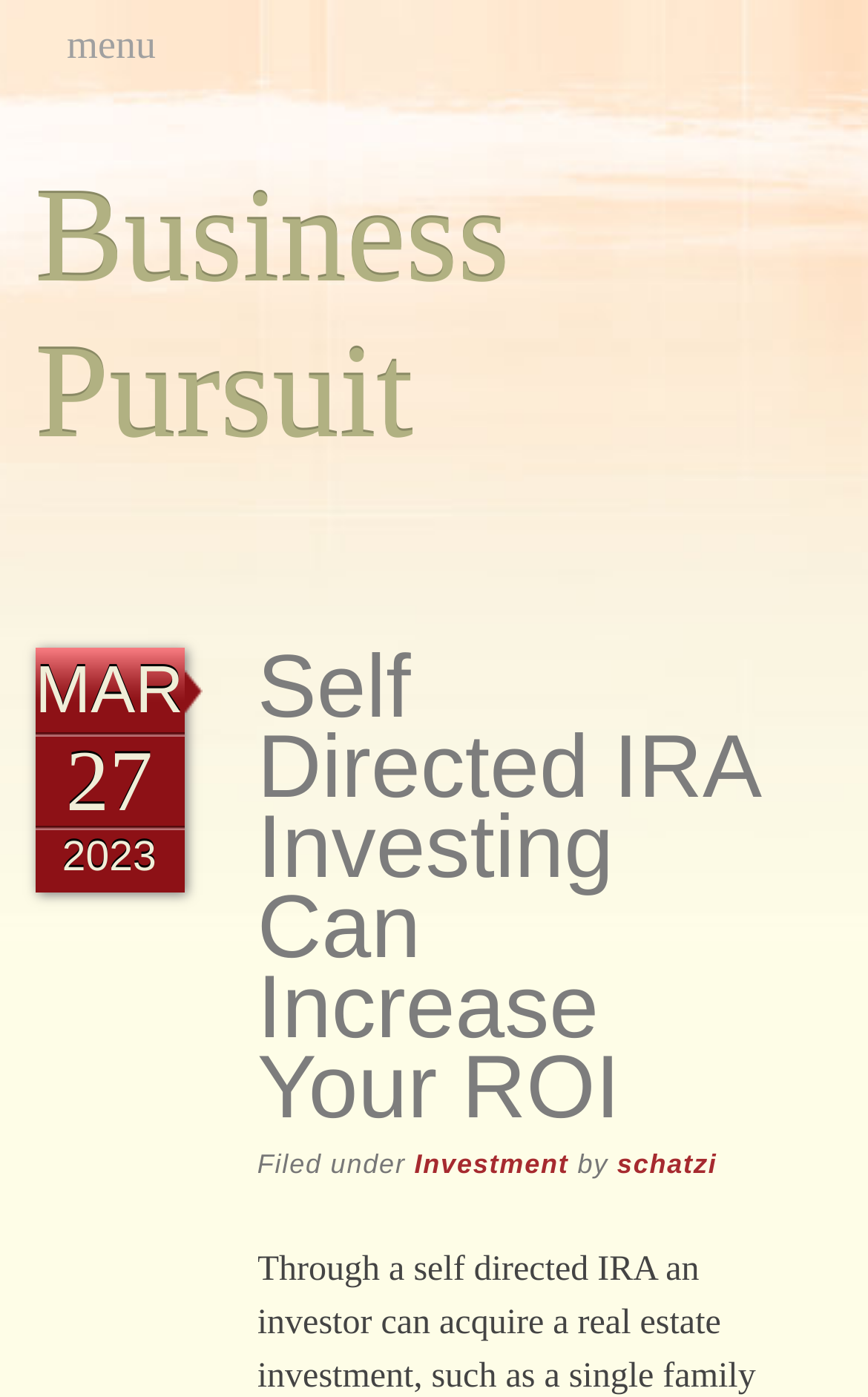Construct a comprehensive description capturing every detail on the webpage.

The webpage is about Business Pursuit, specifically focusing on Self Directed IRA Investing and its potential to increase ROI. At the top left, there is a main menu heading, accompanied by a "Skip to content" link. Below this, a group of elements is centered, featuring a heading with the title "Business Pursuit" and a link to the same. To the right of this heading, there is a date section, displaying "MAR 27, 2023".

Below the date section, a large header takes up most of the width, containing the title "Self Directed IRA Investing Can Increase Your ROI". This header is followed by a section with the text "Filed under", a link to the category "Investment", the word "by", and a link to the author "schatzi". Overall, the webpage appears to be a blog post or article about Self Directed IRA Investing, with a clear title, date, and author information.